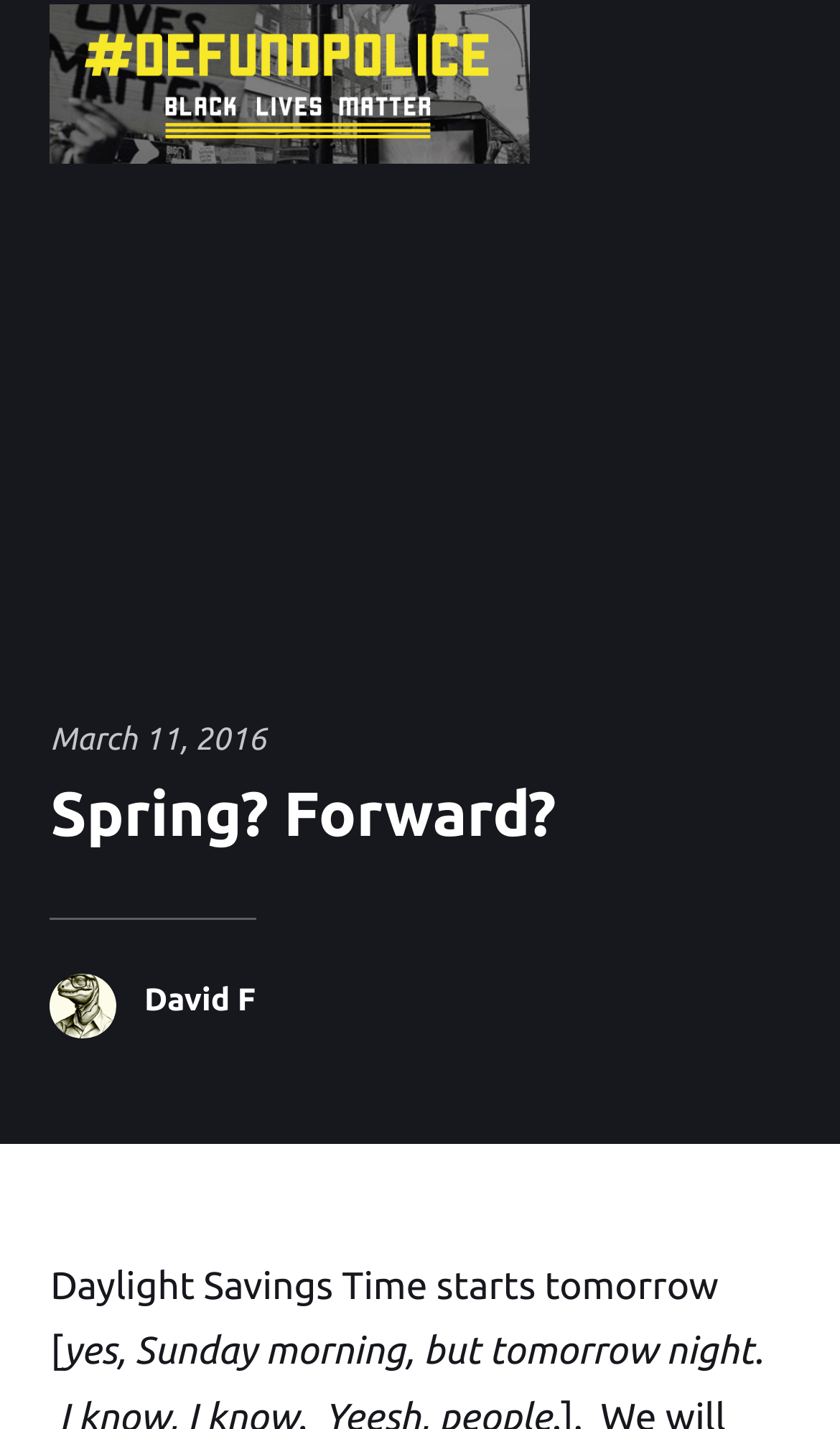Respond with a single word or phrase:
What is the date mentioned in the article?

March 11, 2016